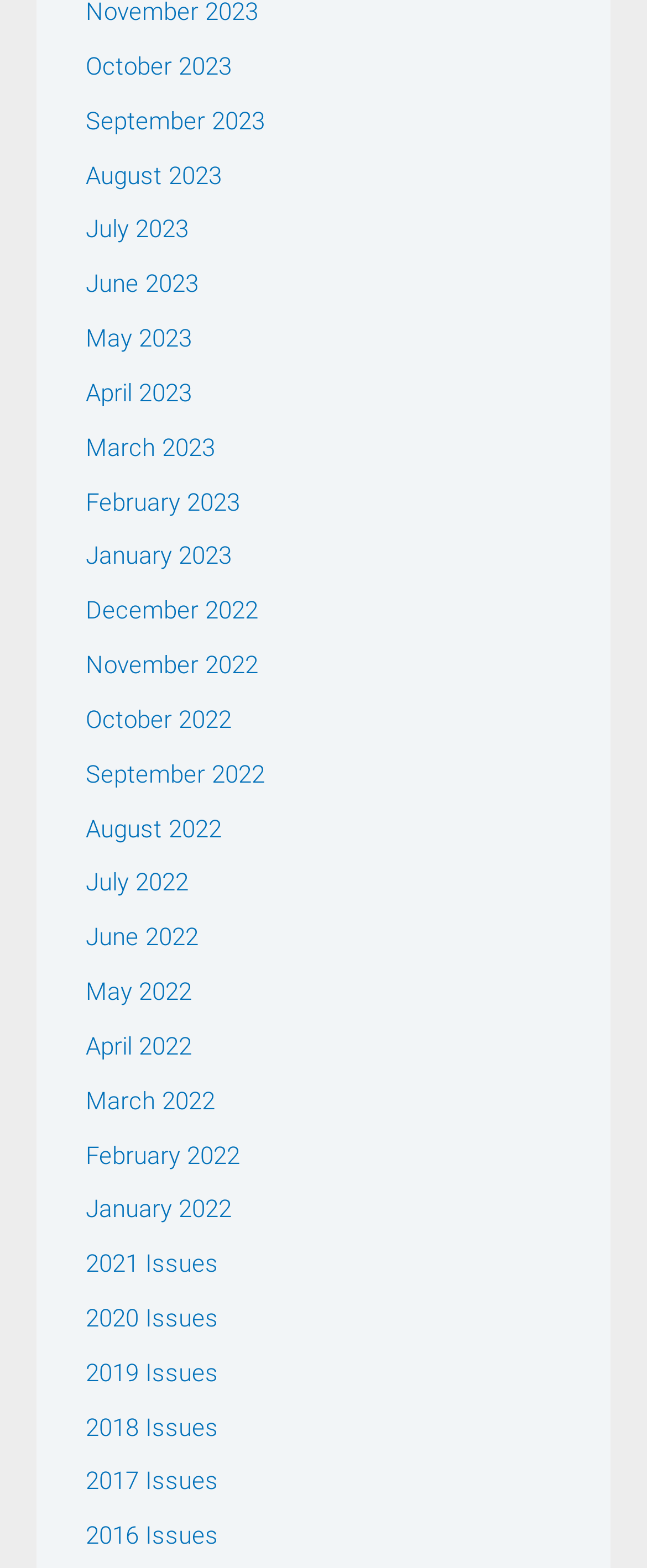What is the purpose of the webpage?
Give a one-word or short phrase answer based on the image.

Archive or issue list